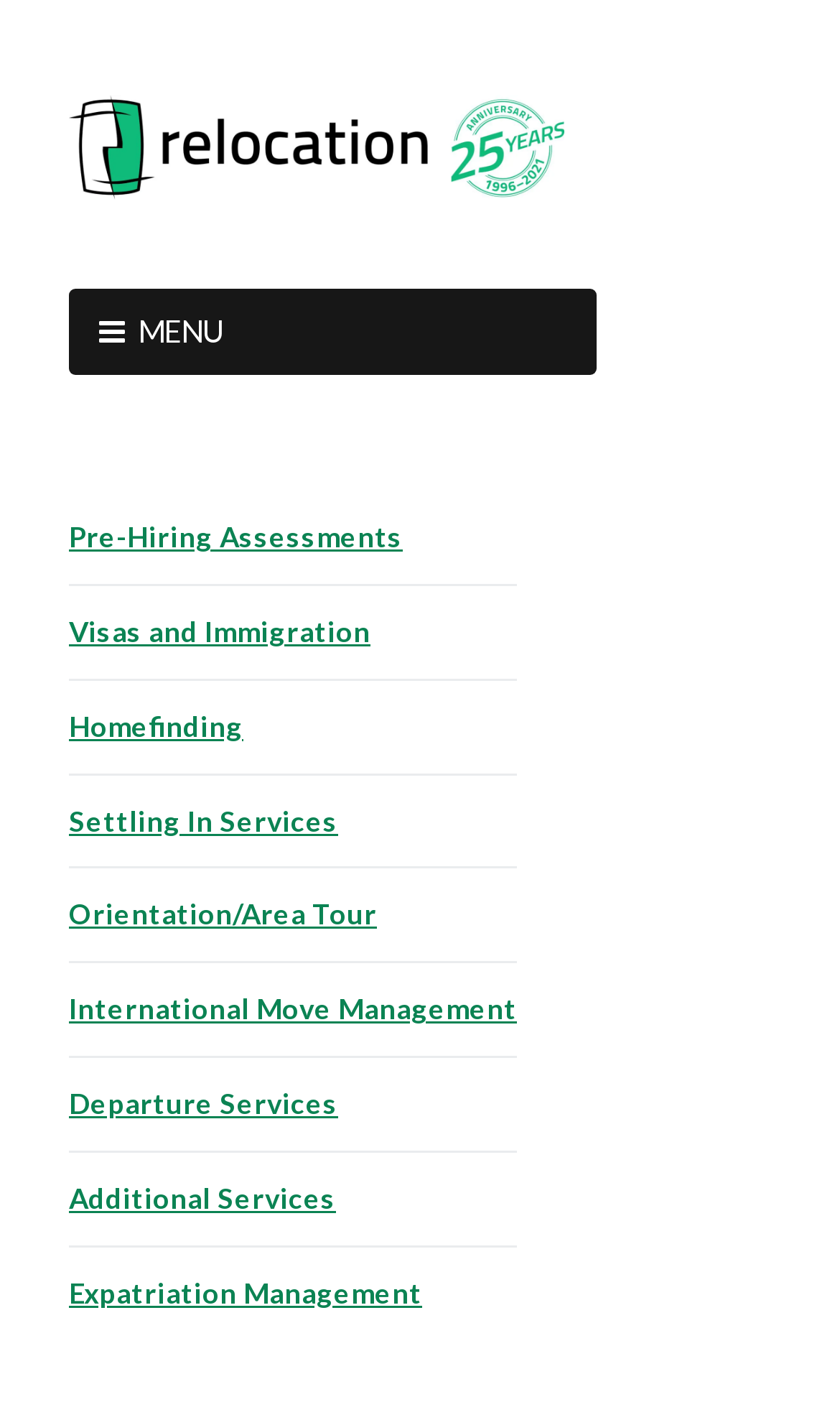Provide a brief response using a word or short phrase to this question:
Is there a 'MENU' button?

Yes